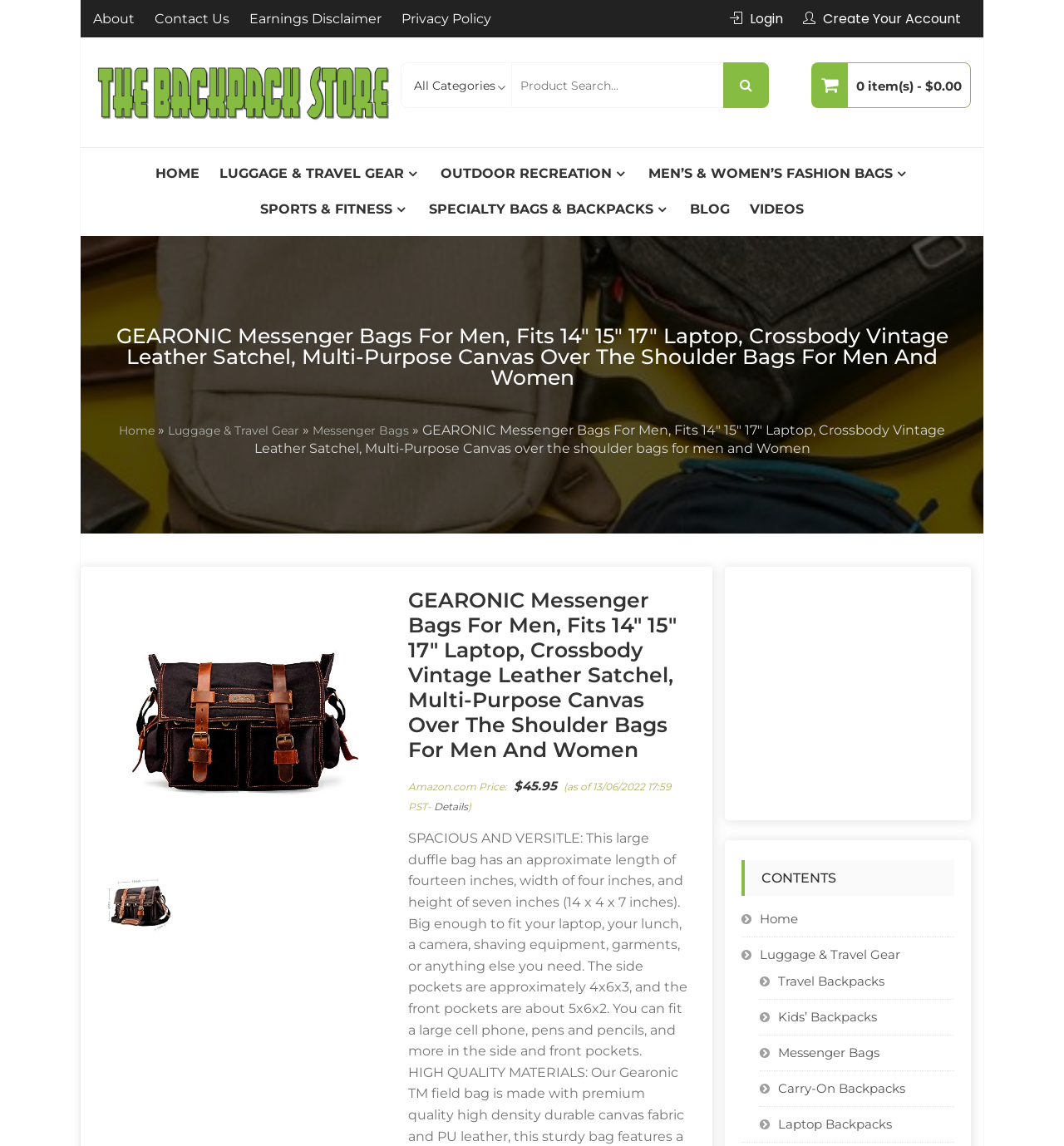Use a single word or phrase to answer the question:
What is the price of the GEARONIC Messenger Bag?

$45.95